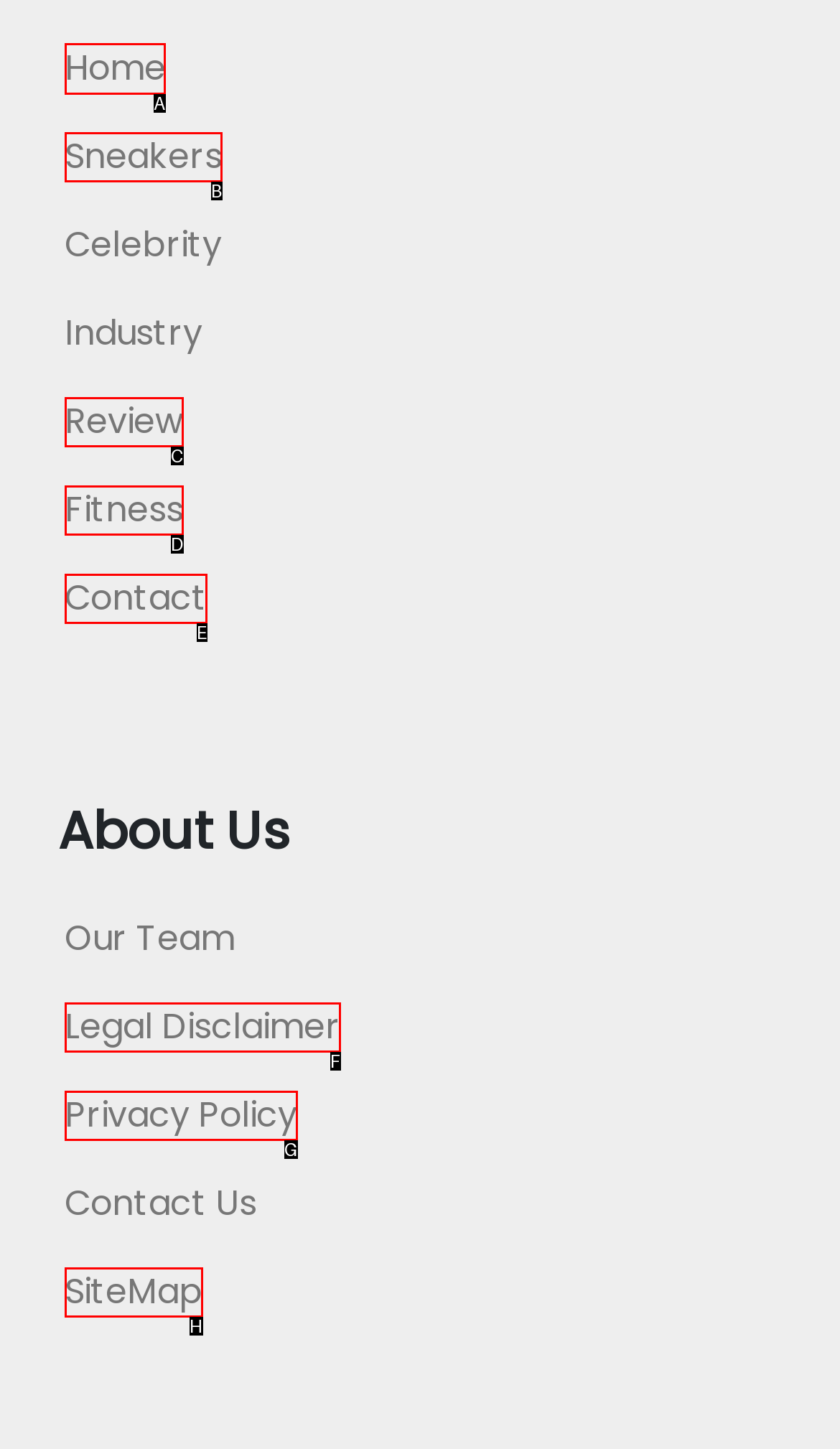Identify the correct UI element to click on to achieve the task: go to home page. Provide the letter of the appropriate element directly from the available choices.

A